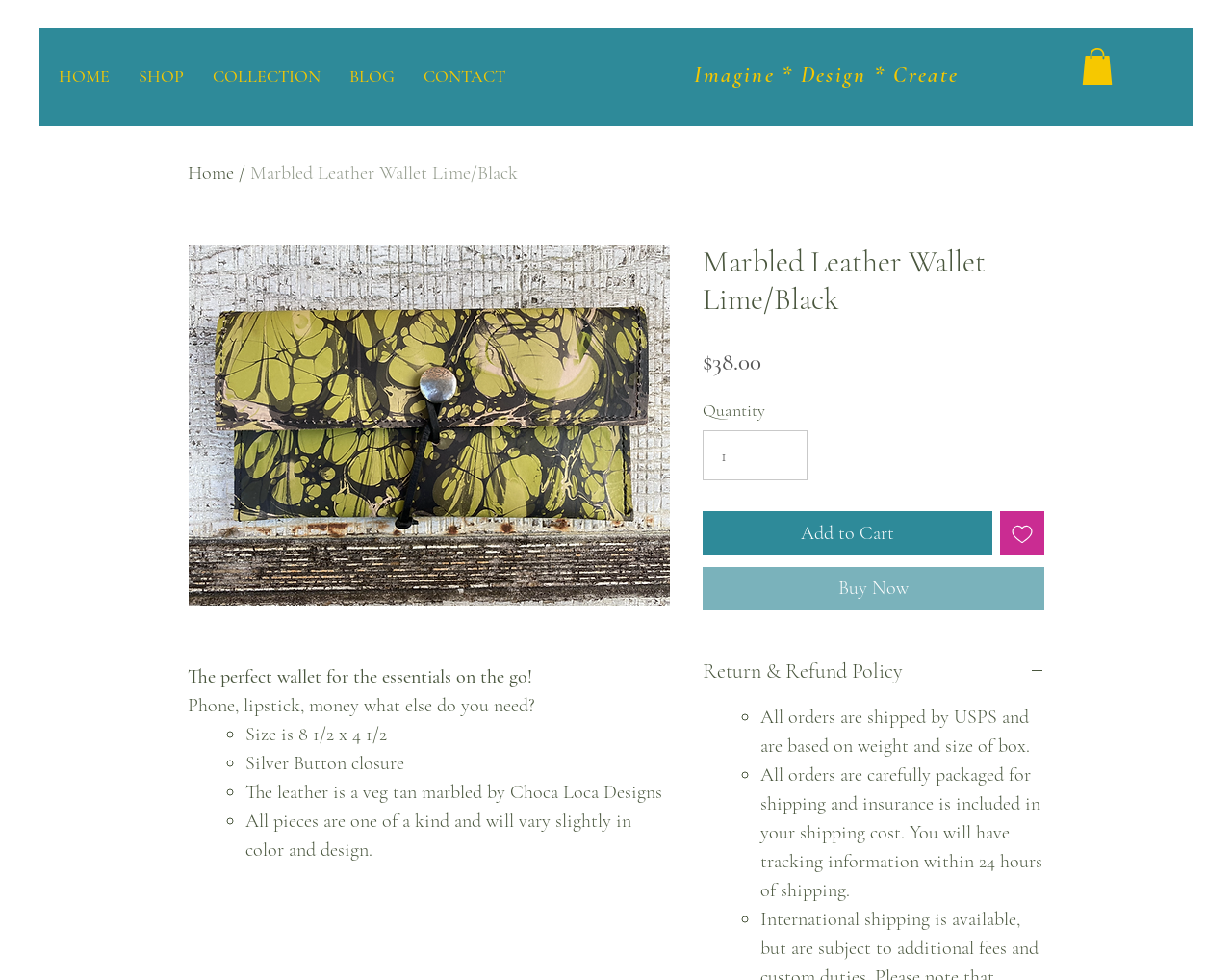Could you determine the bounding box coordinates of the clickable element to complete the instruction: "Click the 'HOME' link"? Provide the coordinates as four float numbers between 0 and 1, i.e., [left, top, right, bottom].

[0.036, 0.051, 0.101, 0.105]